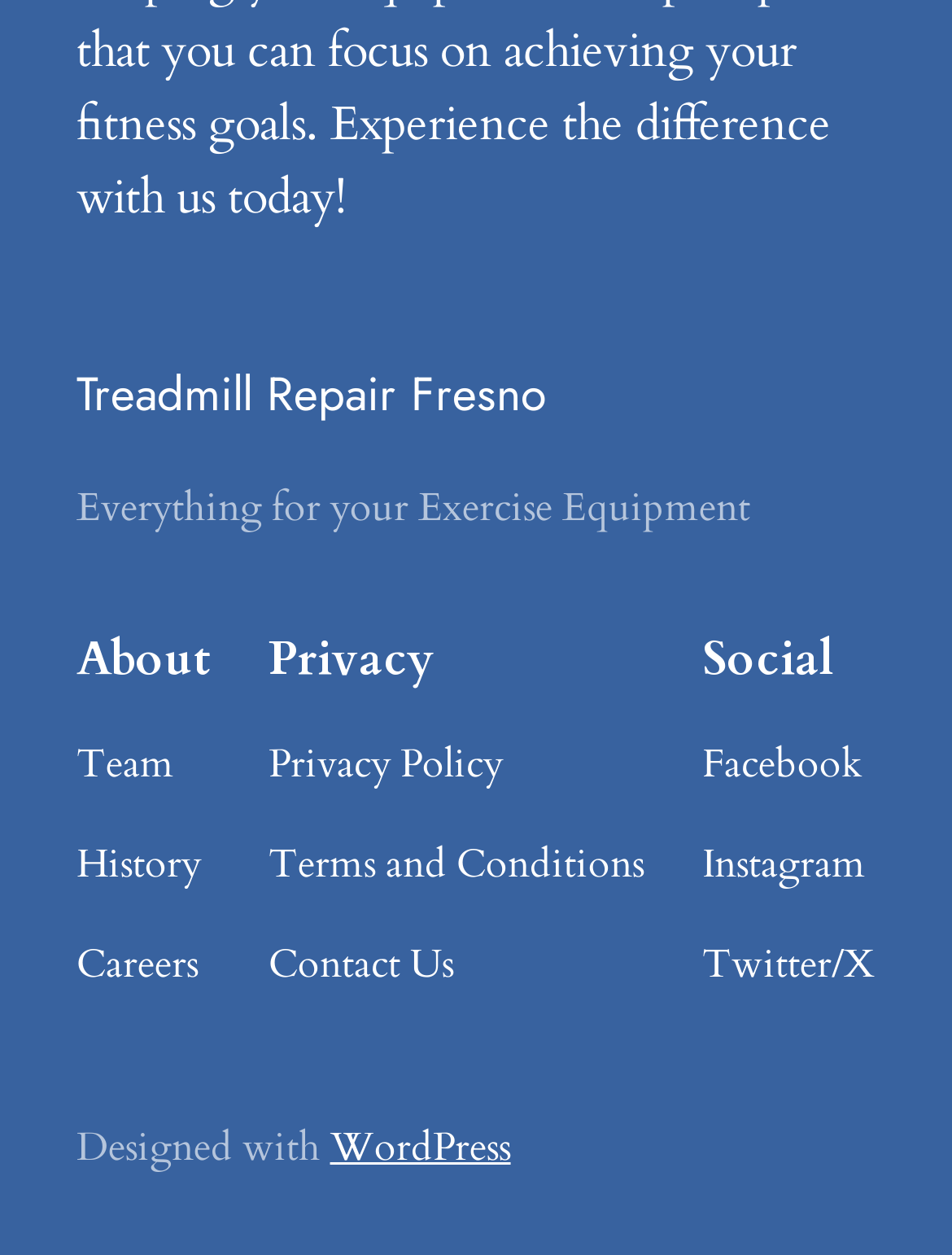What is the purpose of the 'Careers' link?
Refer to the image and offer an in-depth and detailed answer to the question.

The purpose of the 'Careers' link can be inferred as providing information about job opportunities or career development within the organization, as it is listed under the 'About' section of the webpage.